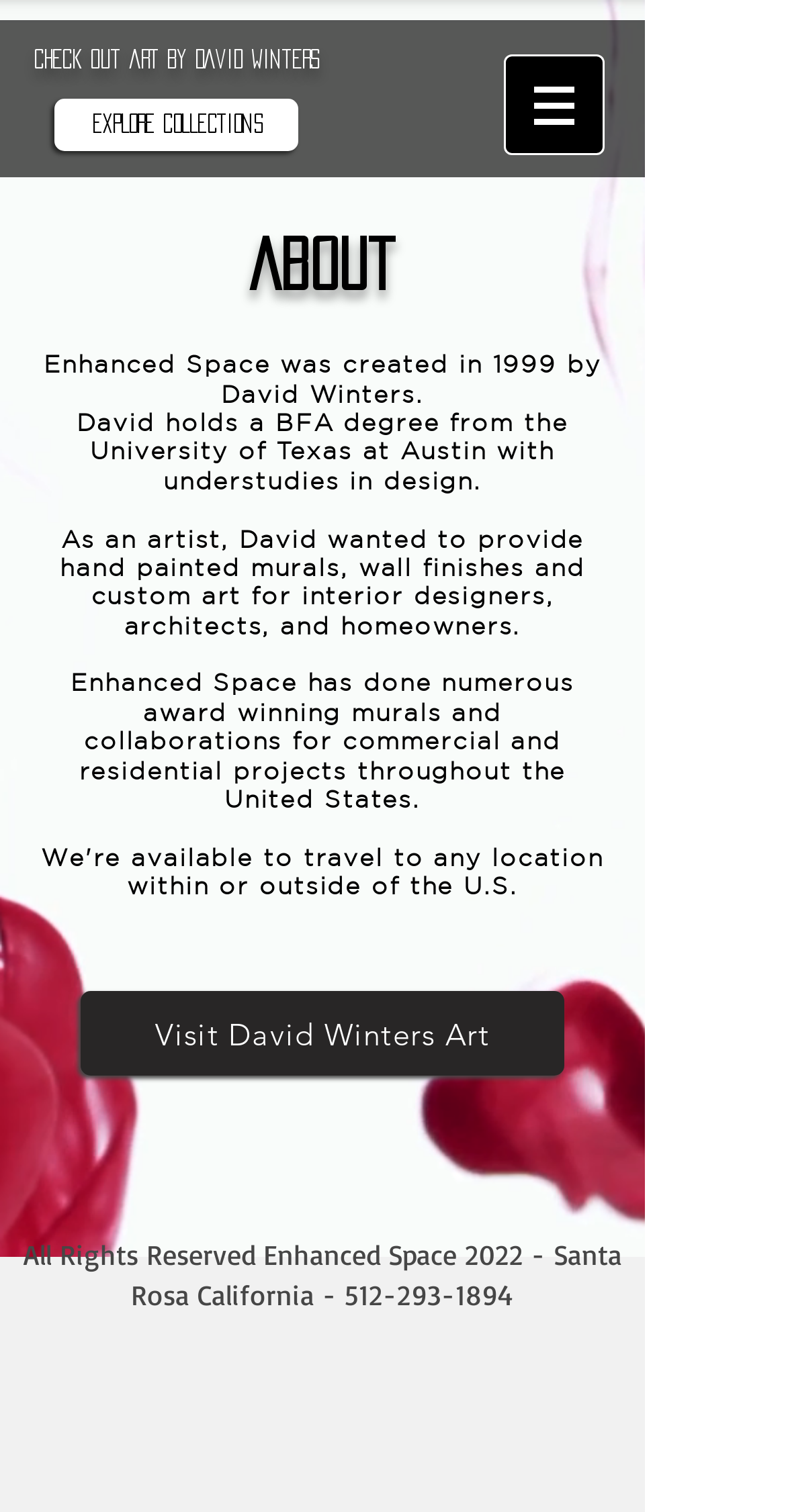What type of projects has Enhanced Space done?
Can you provide an in-depth and detailed response to the question?

The answer can be found in the 'ABOUT' section of the webpage, where it is mentioned that 'Enhanced Space has done numerous award winning murals and collaborations for commercial and residential projects throughout the United States.'